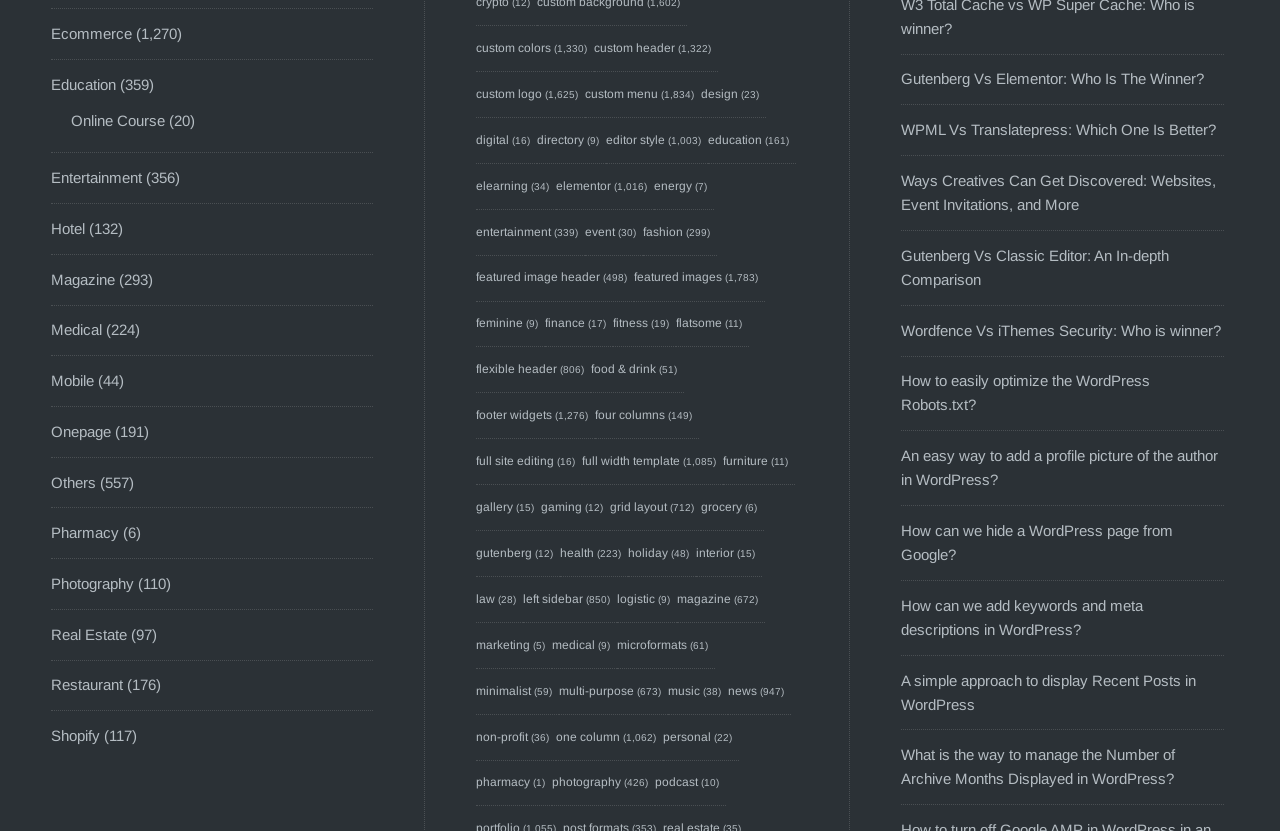Please reply with a single word or brief phrase to the question: 
How many links are there in the webpage?

43